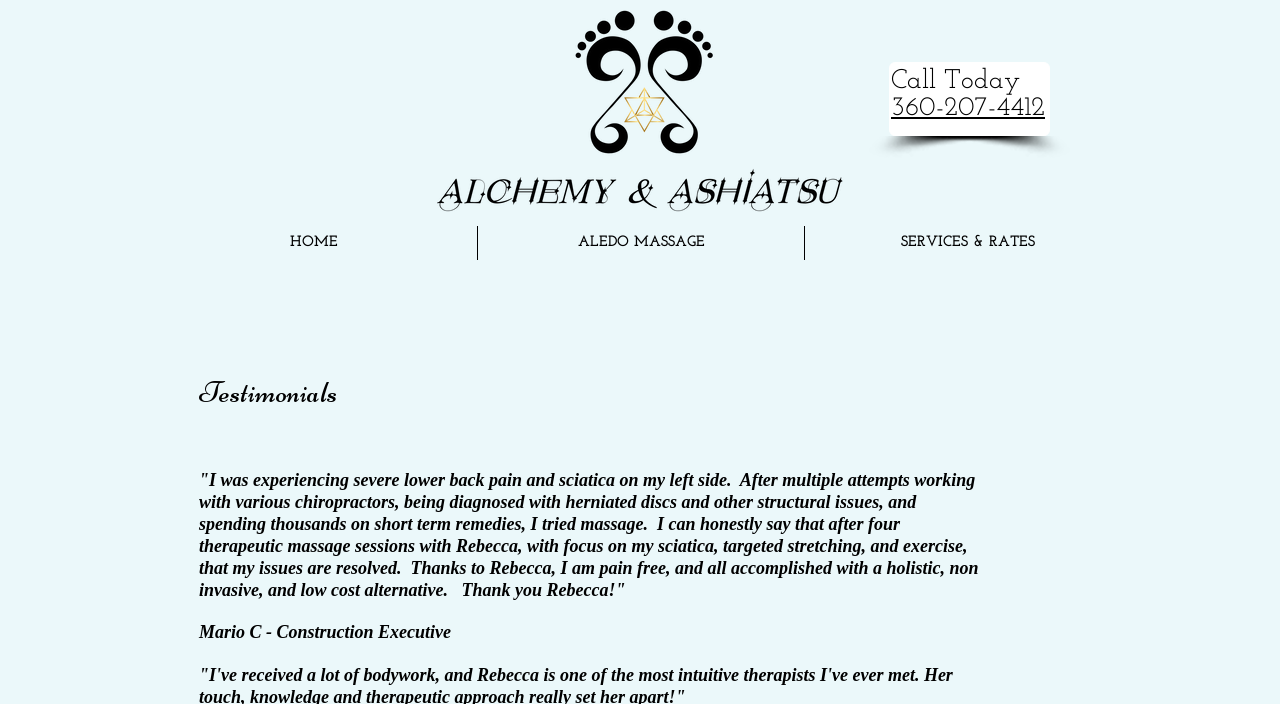What is the name of the massage therapist?
Based on the image, provide a one-word or brief-phrase response.

Rebecca